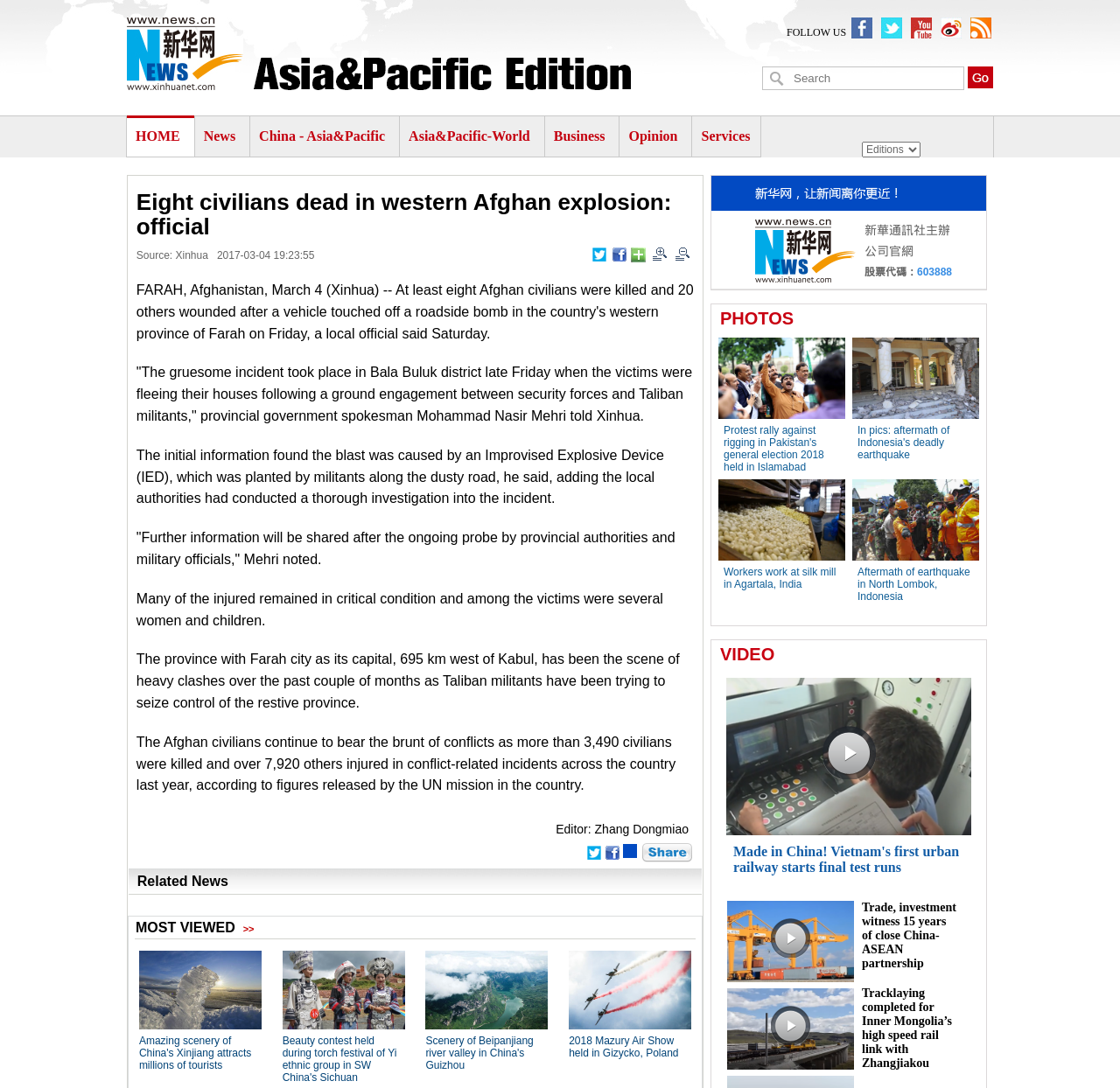What is the category of the news article?
Please look at the screenshot and answer in one word or a short phrase.

Asia&Pacific